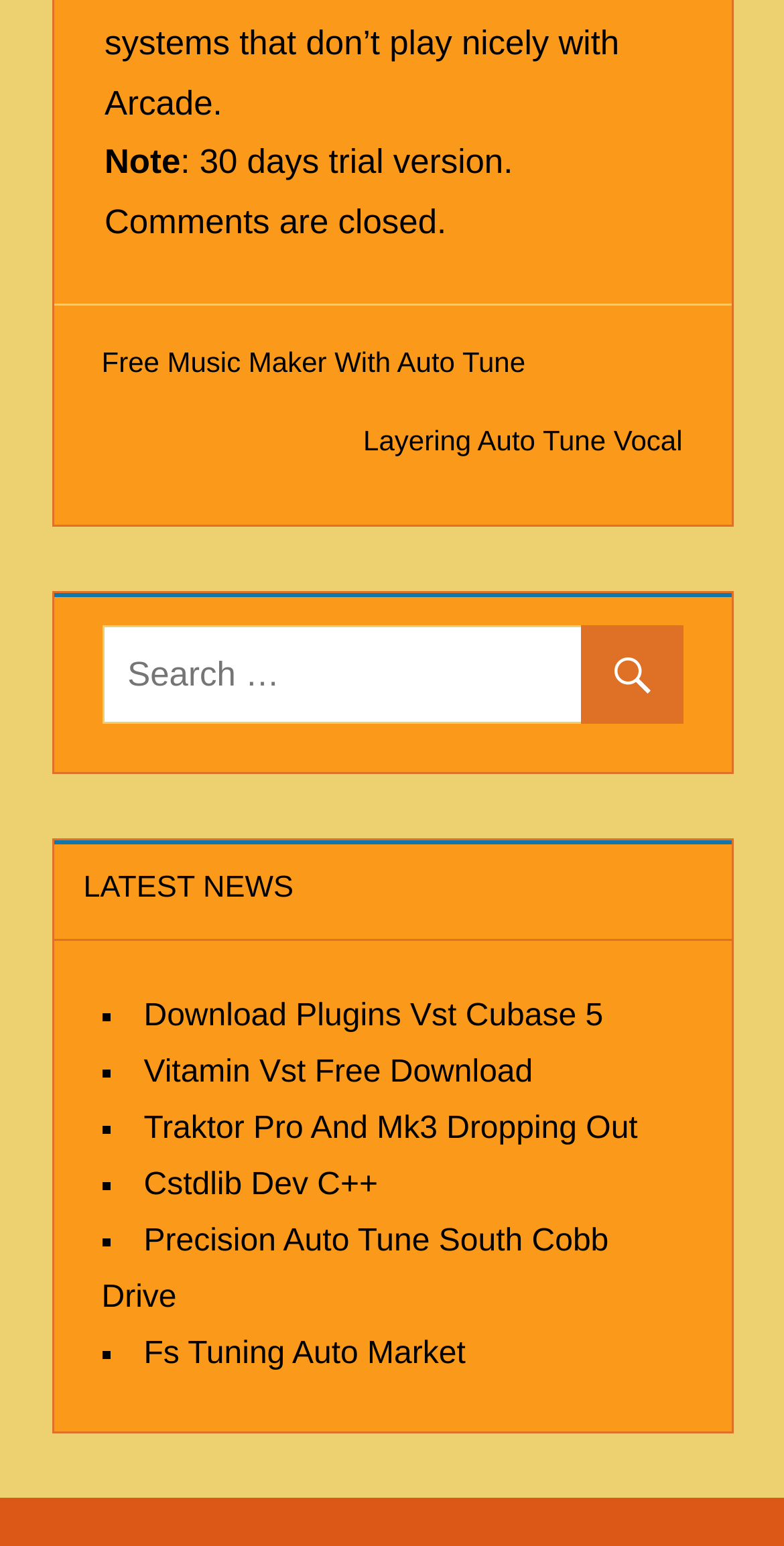Find the bounding box coordinates for the area you need to click to carry out the instruction: "click on 'Free Music Maker With Auto Tune'". The coordinates should be four float numbers between 0 and 1, indicated as [left, top, right, bottom].

[0.129, 0.219, 0.871, 0.251]